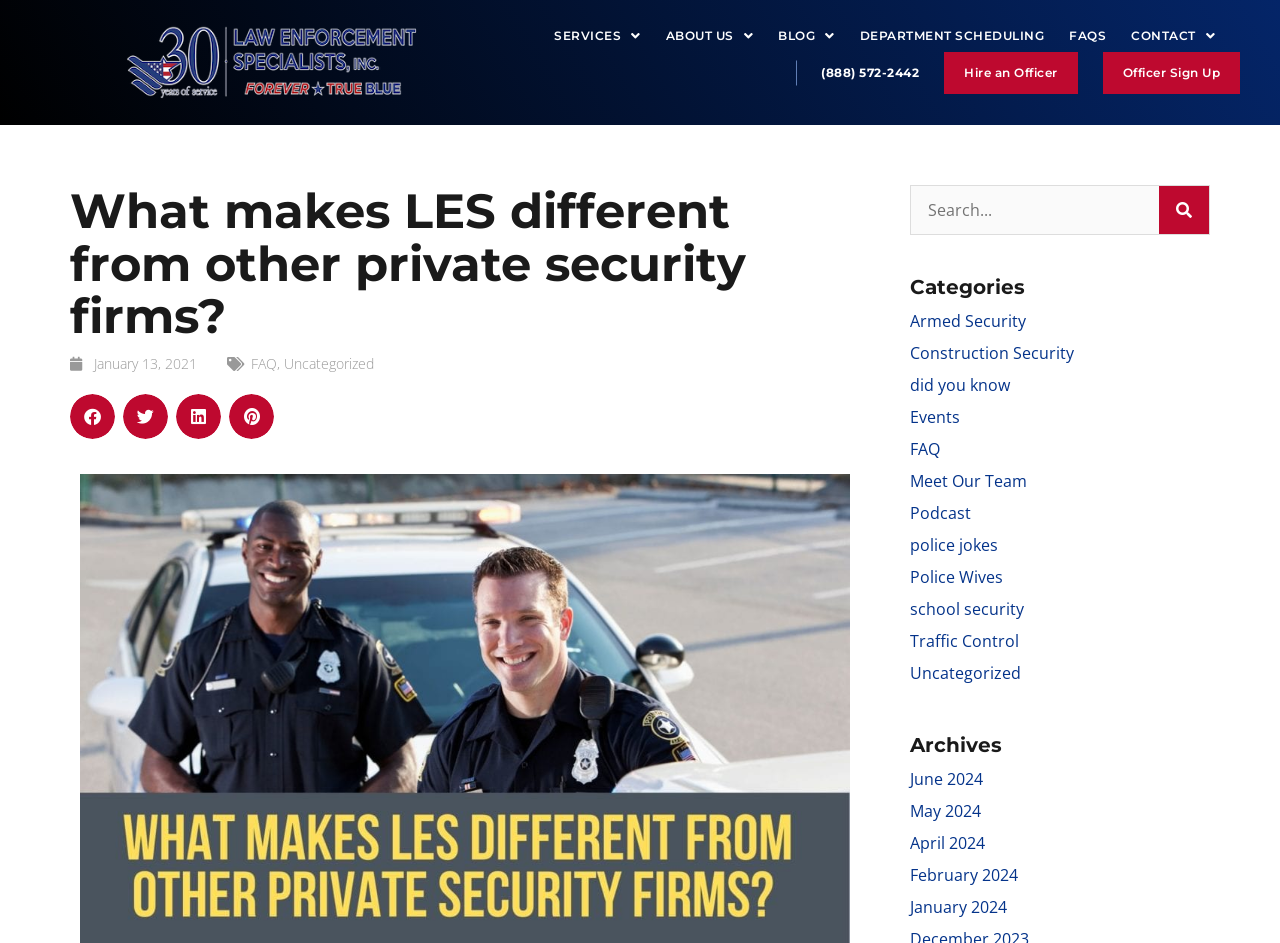Using details from the image, please answer the following question comprehensively:
Is there a search function on the webpage?

I looked at the webpage and found a search box with a label 'Search' and a button 'Search', which indicates that there is a search function on the webpage.